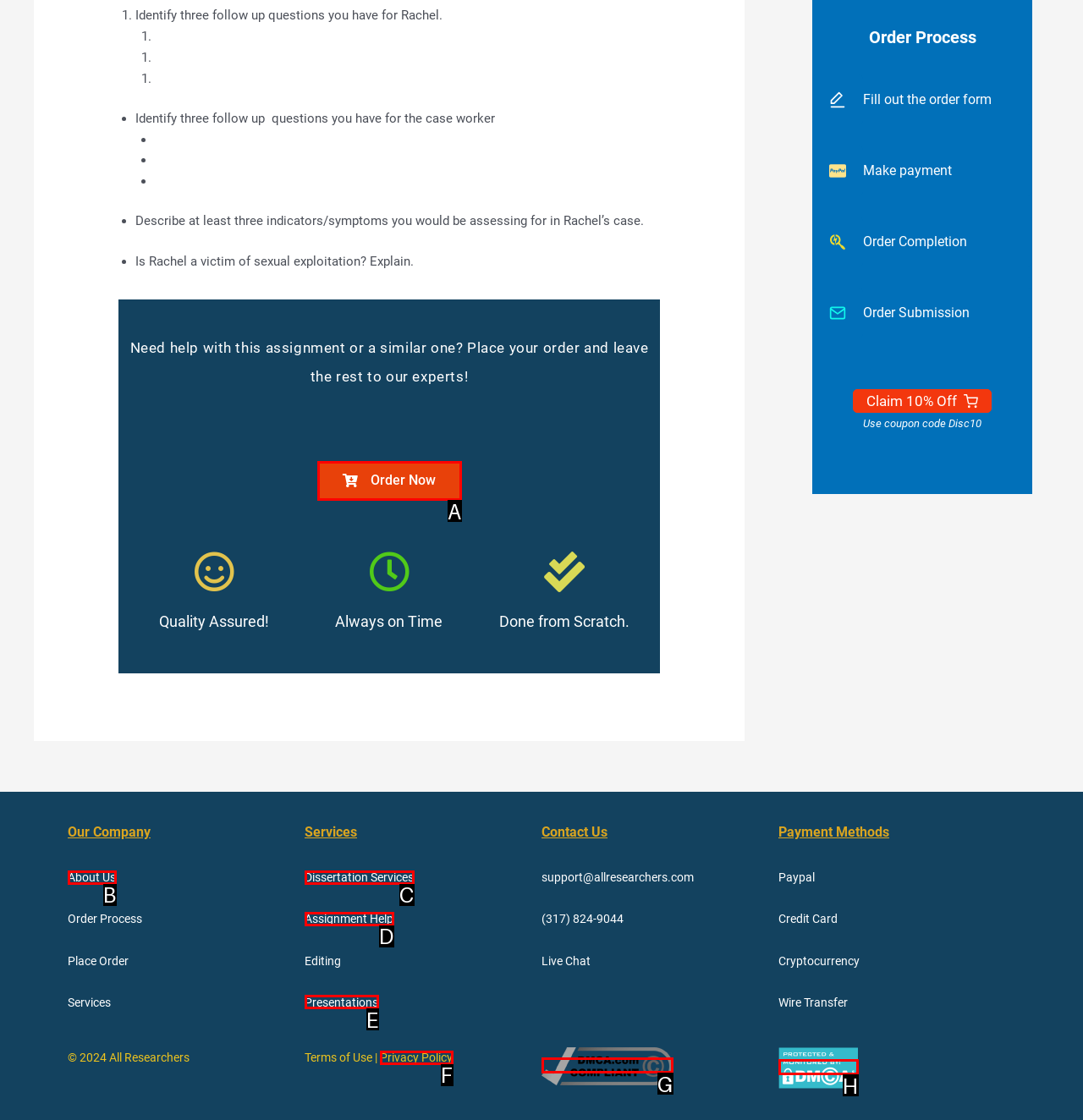Point out the specific HTML element to click to complete this task: Click on 'Order Now' Reply with the letter of the chosen option.

A